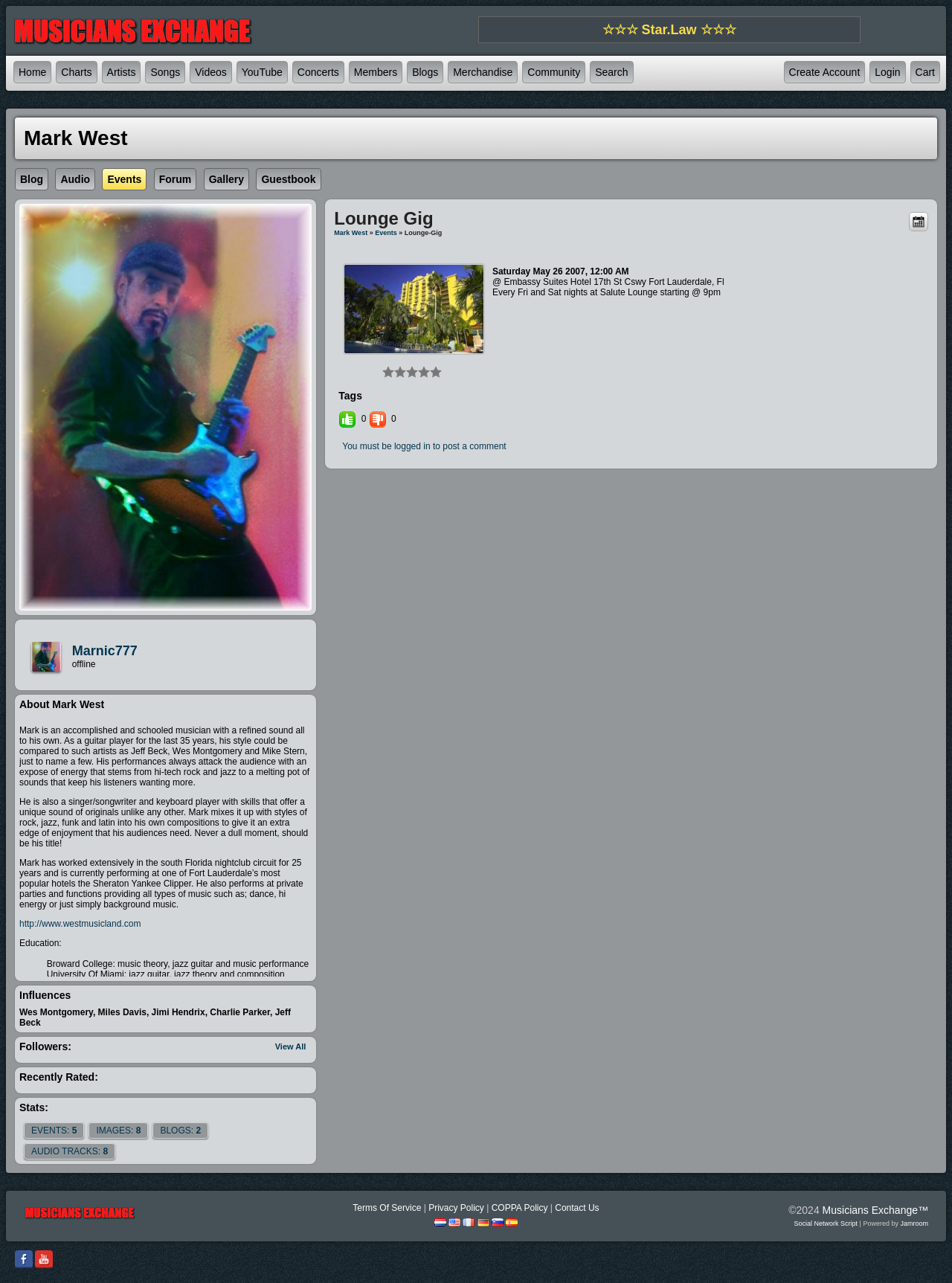Please provide a brief answer to the question using only one word or phrase: 
What is the name of the hotel where Mark West performed for President Clinton's Gala?

Biltmore Hotel